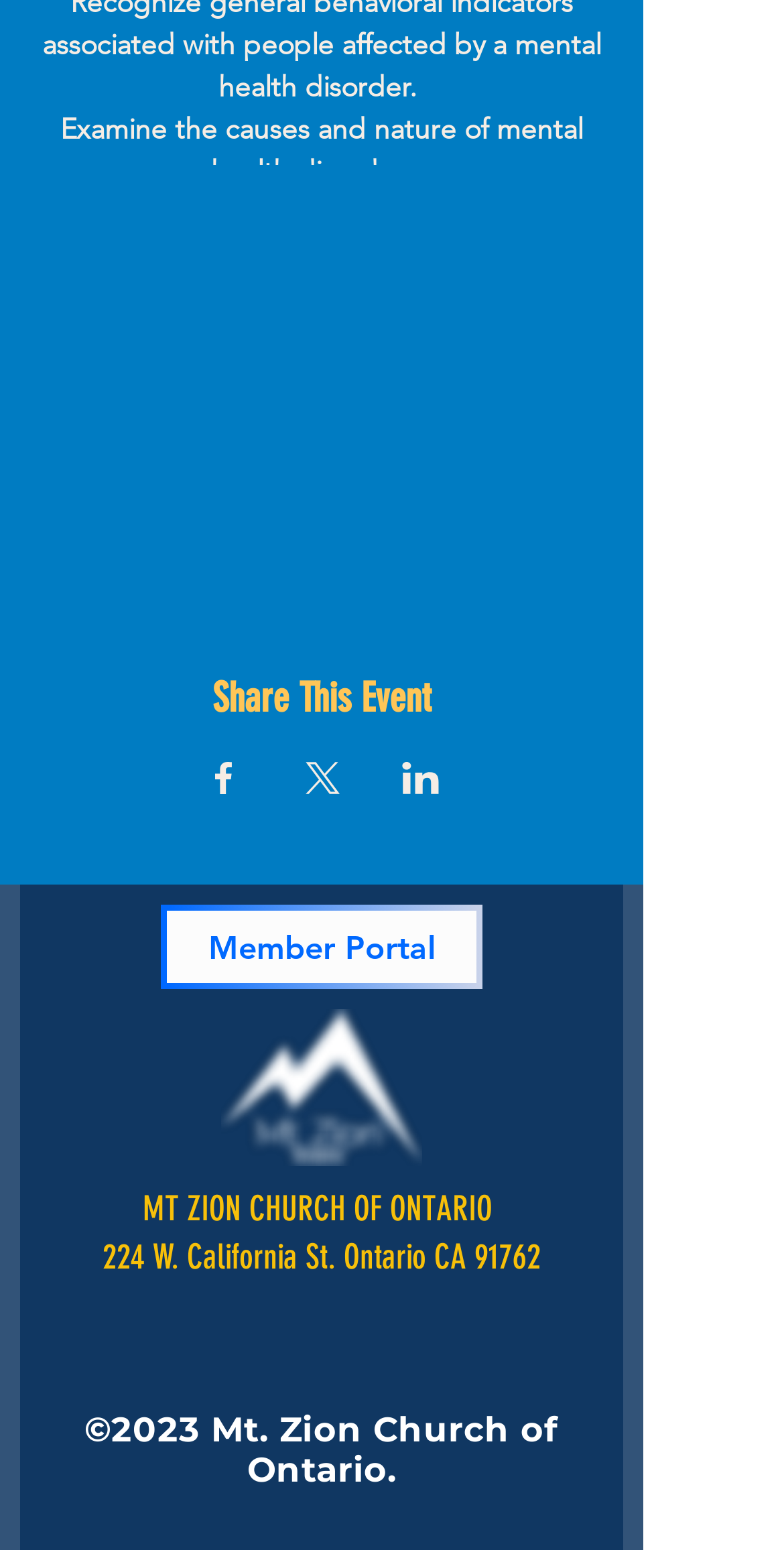Please answer the following question using a single word or phrase: 
What is the topic of the event?

Mental health disorders